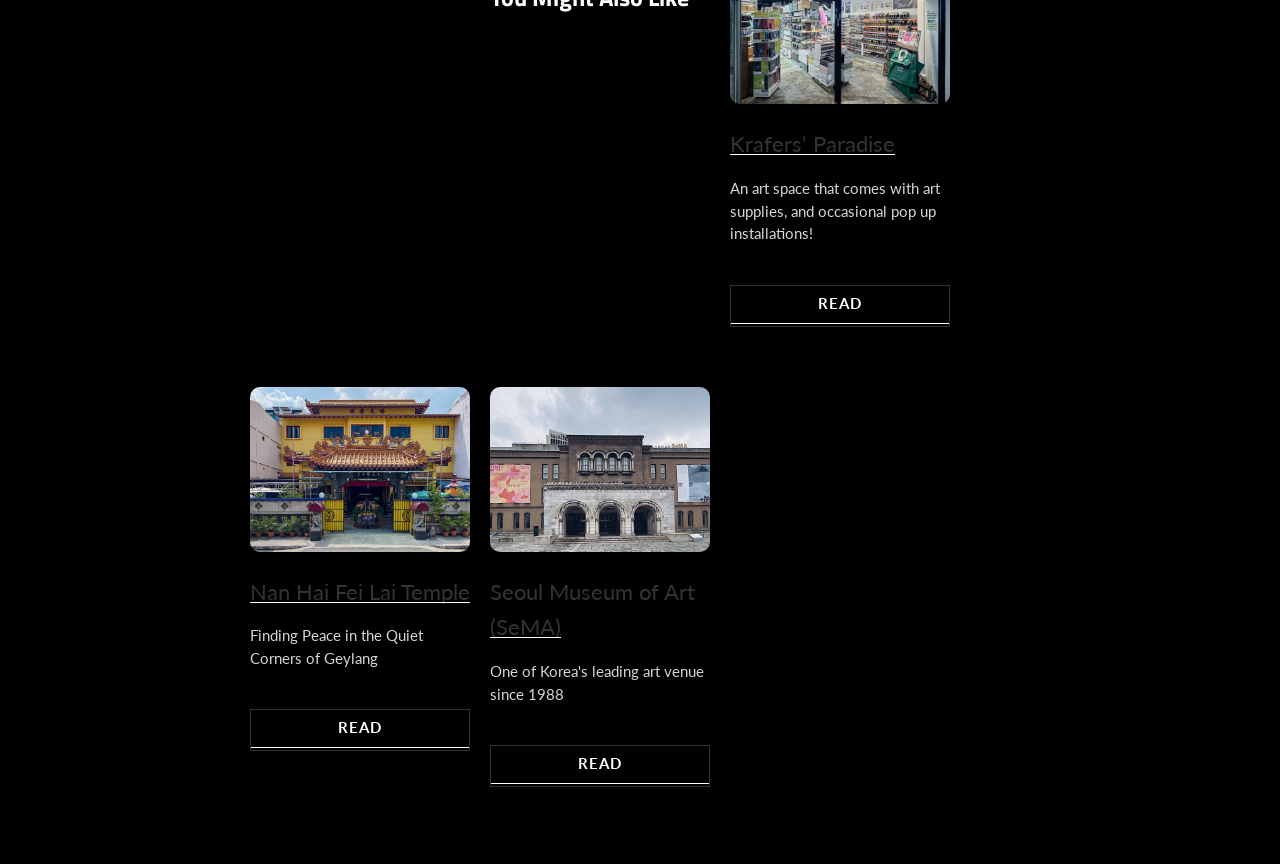Based on the description "Seoul Museum of Art (SeMA)", find the bounding box of the specified UI element.

[0.383, 0.669, 0.543, 0.741]